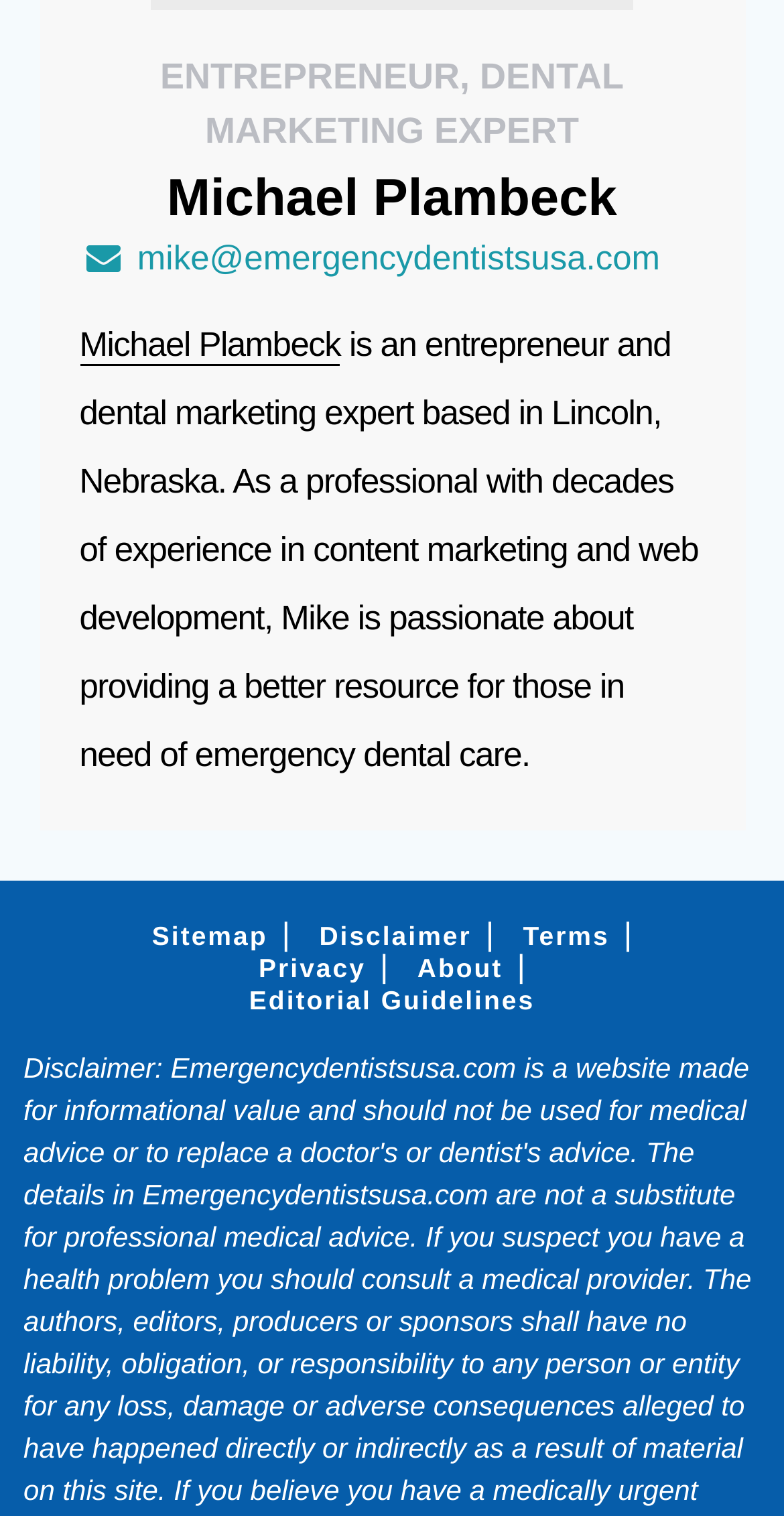Extract the bounding box of the UI element described as: "mike@emergencydentistsusa.com".

[0.101, 0.157, 0.899, 0.186]